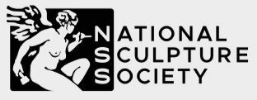What is the female figure symbolizing?
Give a one-word or short phrase answer based on the image.

Artistic themes of sculpture and creativity